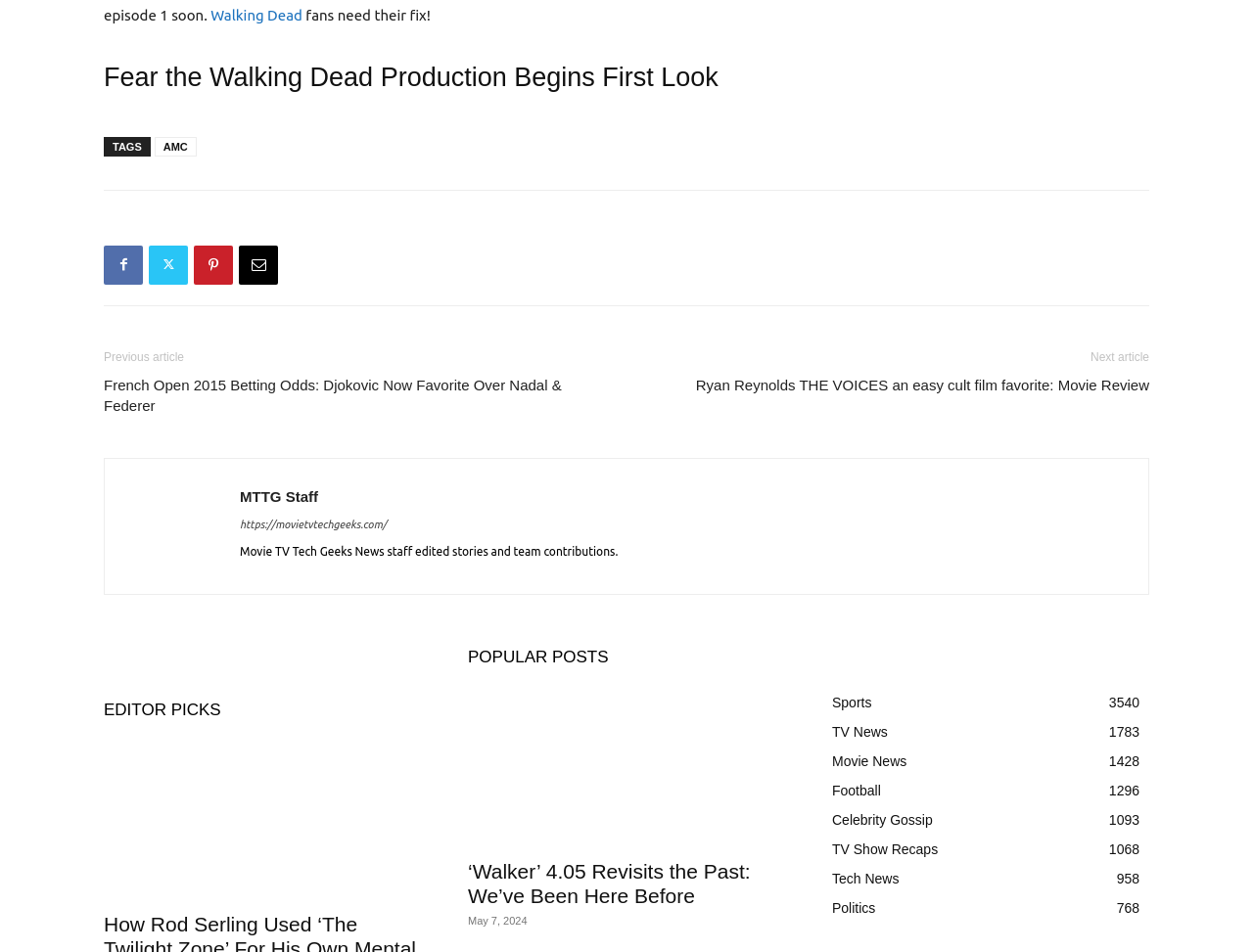Please provide a comprehensive response to the question below by analyzing the image: 
What is the date of the article 'Walker’ 4.05 Revisits the Past: We’ve Been Here Before'?

I found the time element with the text 'May 7, 2024' which is the date of the article 'Walker’ 4.05 Revisits the Past: We’ve Been Here Before'.